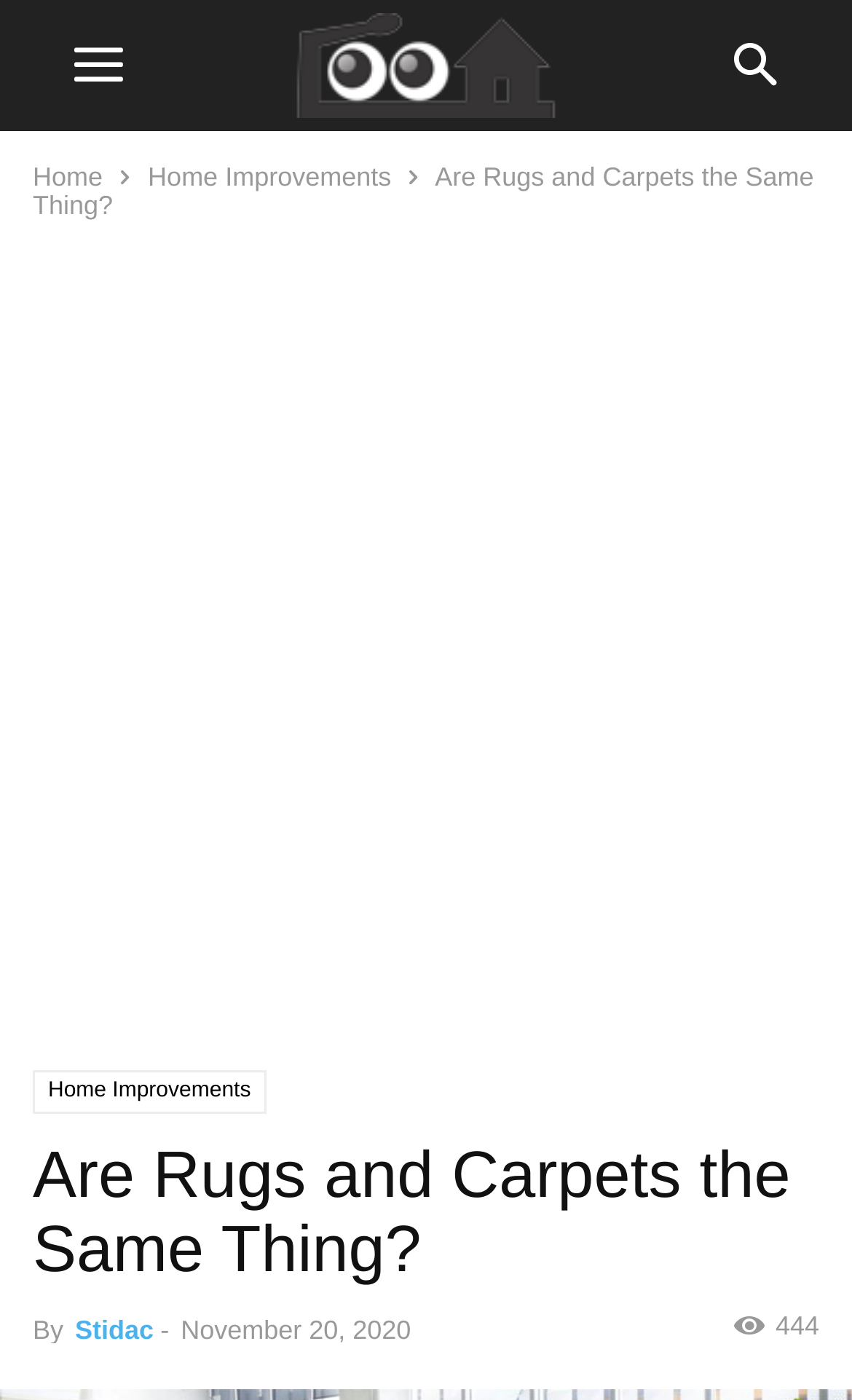Detail the features and information presented on the webpage.

The webpage is about the difference between rugs and carpets. At the top left, there is a navigation menu with two links, "Home" and "Home Improvements". Next to the navigation menu, the title "Are Rugs and Carpets the Same Thing?" is prominently displayed. 

Below the title, there is a large advertisement that spans the entire width of the page. 

Underneath the advertisement, there is a header section that contains the title "Are Rugs and Carpets the Same Thing?" again, followed by the author's name "Stidac" and the publication date "November 20, 2020". The author's name is preceded by the word "By" and followed by a hyphen. The publication date is displayed in a time format. 

On the top right of the header section, there is a small text "444", which may indicate the number of views or comments.